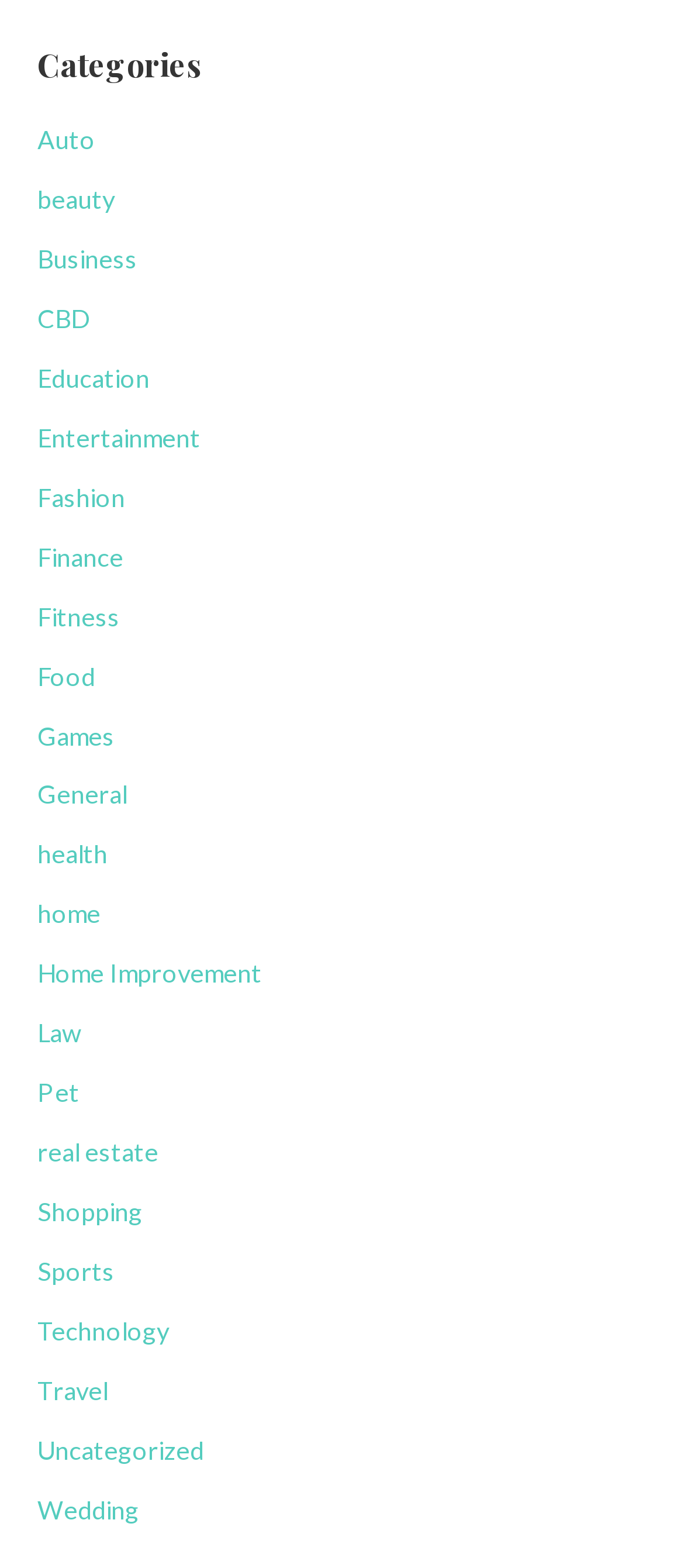Is 'Home Improvement' a subcategory of 'Home'?
Look at the image and answer the question with a single word or phrase.

No